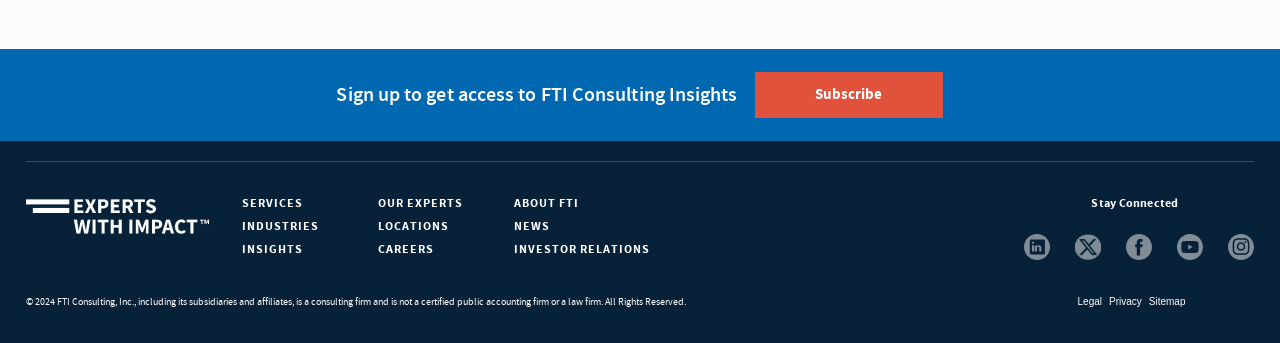Can you find the bounding box coordinates of the area I should click to execute the following instruction: "Visit About Us page"?

None